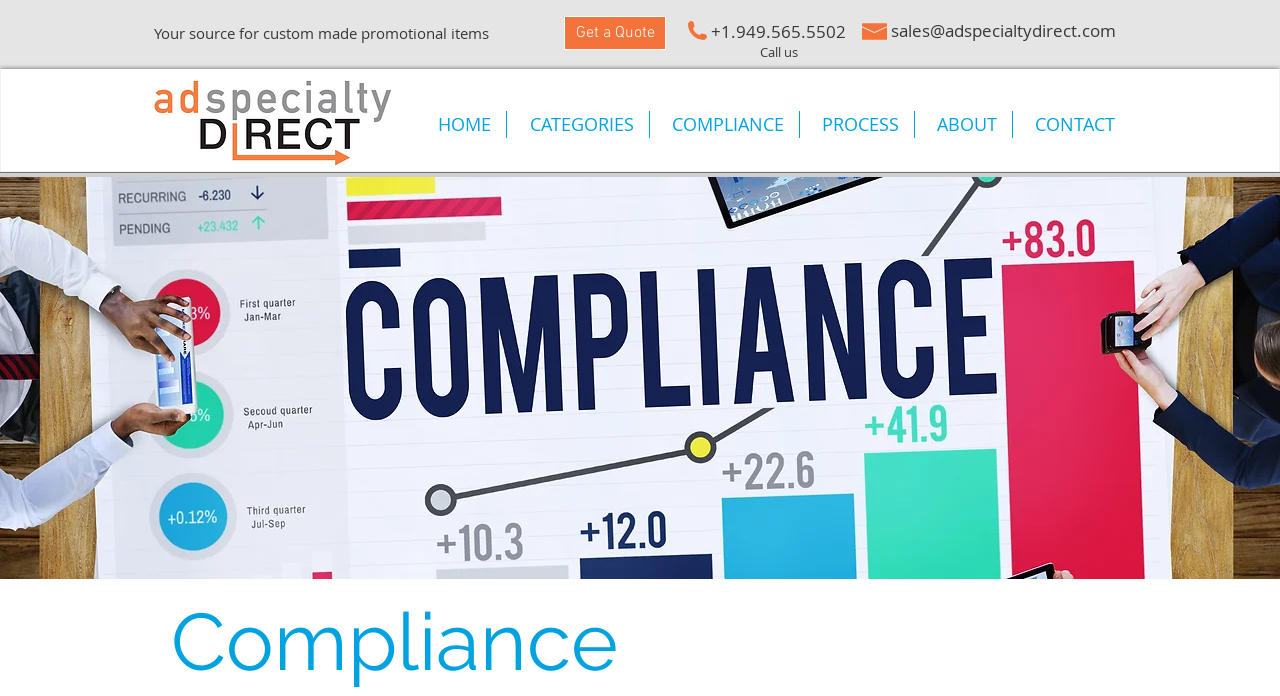Determine the coordinates of the bounding box that should be clicked to complete the instruction: "Contact us via email". The coordinates should be represented by four float numbers between 0 and 1: [left, top, right, bottom].

[0.696, 0.027, 0.872, 0.06]